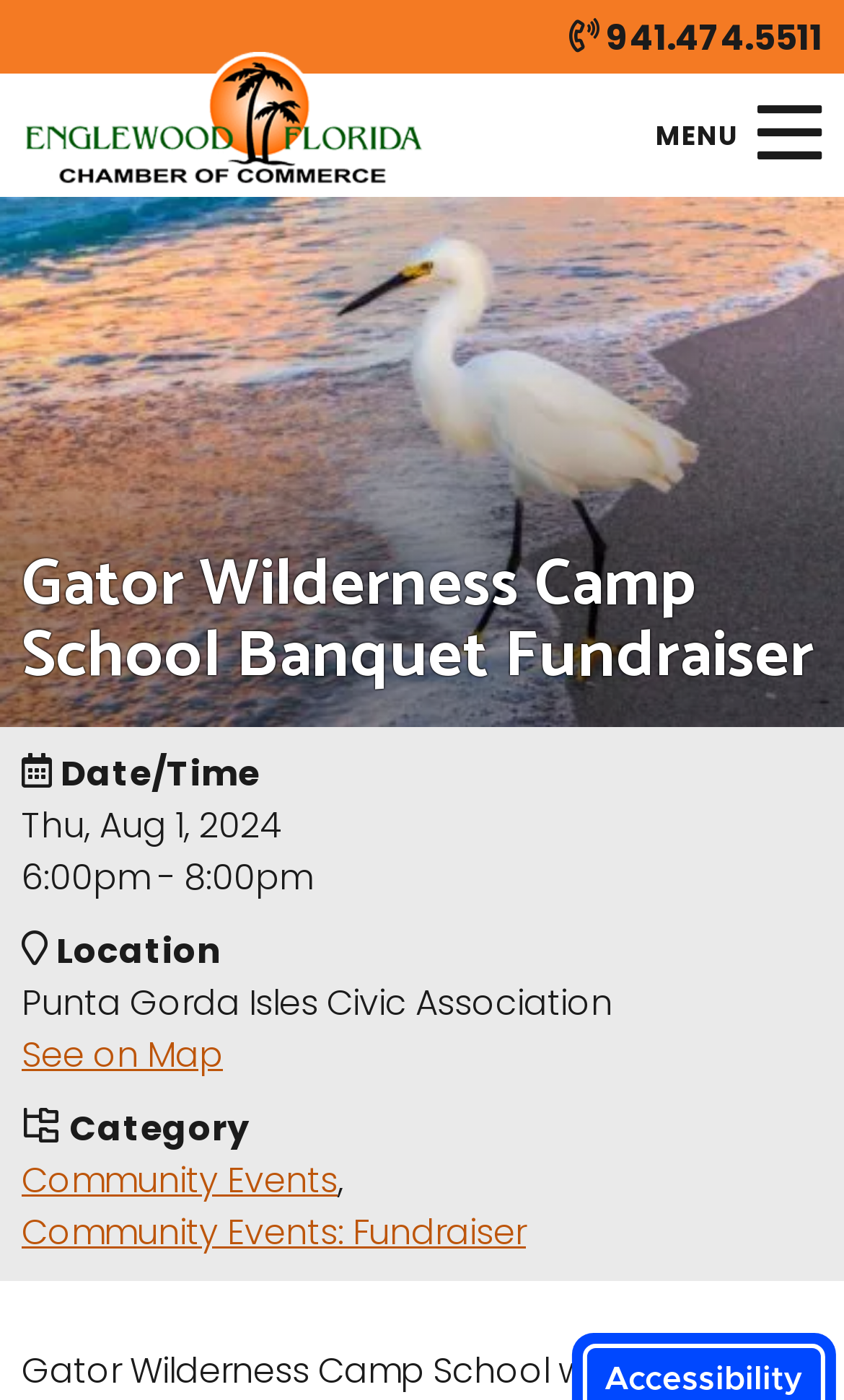What is the phone number to contact?
Provide a detailed and well-explained answer to the question.

I found the phone number by looking at the top-right corner of the webpage, where there is a link with a phone icon and the text 'PHONE 941.474.5511'.